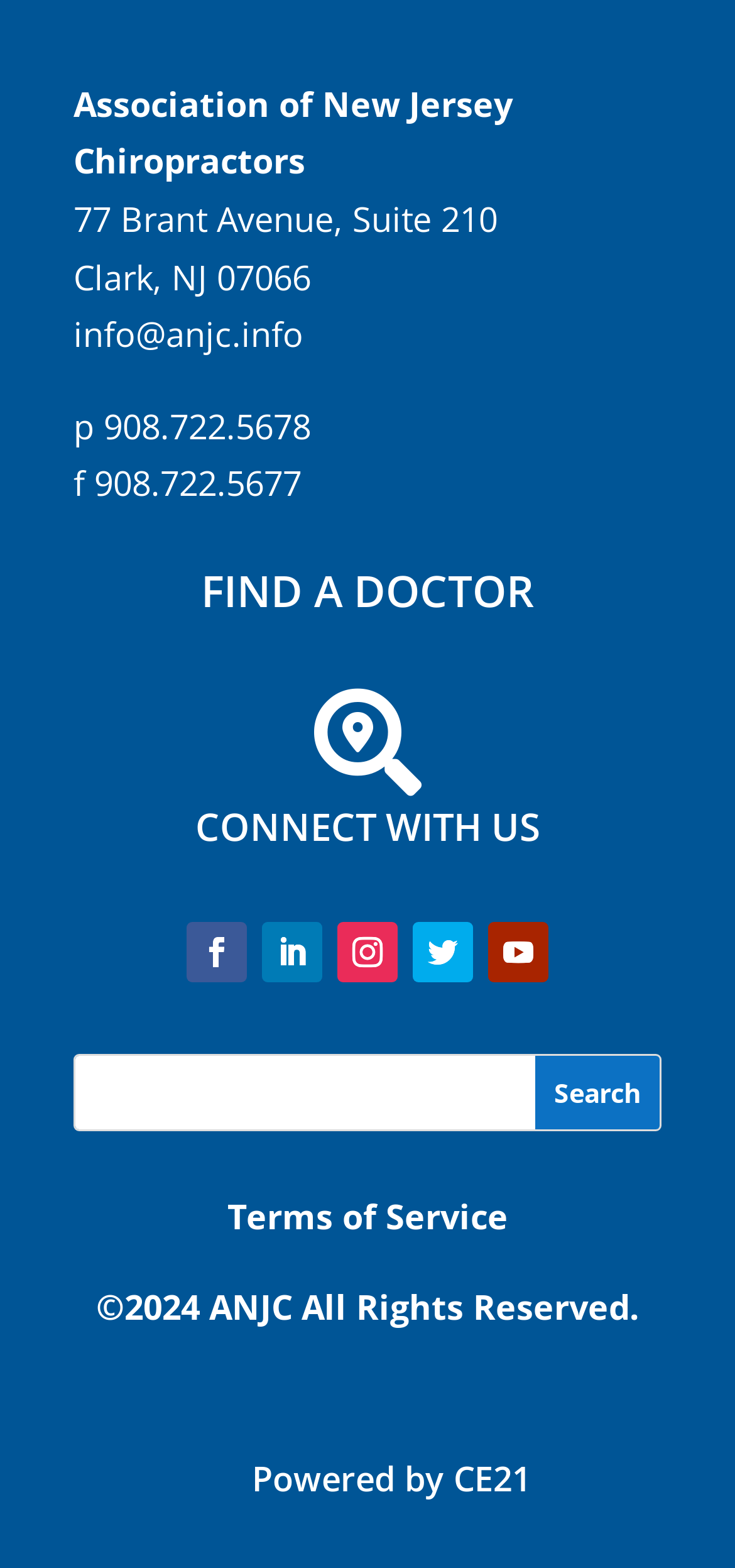What is the address of ANJC?
Based on the image content, provide your answer in one word or a short phrase.

77 Brant Avenue, Suite 210